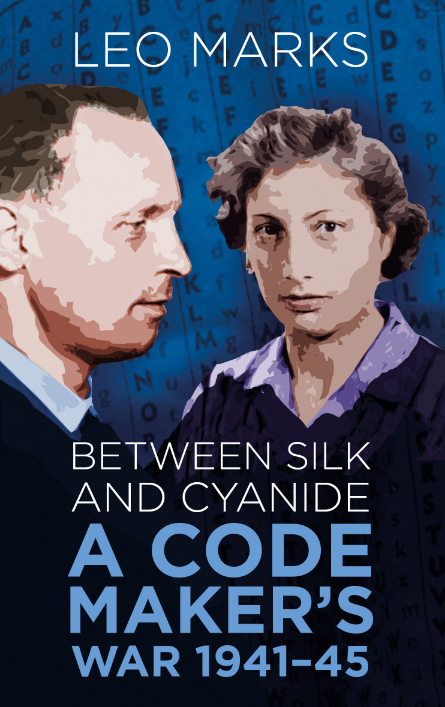Look at the image and write a detailed answer to the question: 
What is the profession of the person featured on the book cover?

The book cover features a portrait of Leo Marks, and the caption mentions that the book is a personal narrative of his experiences as a cryptographer, so the profession of the person featured on the book cover is a cryptographer.